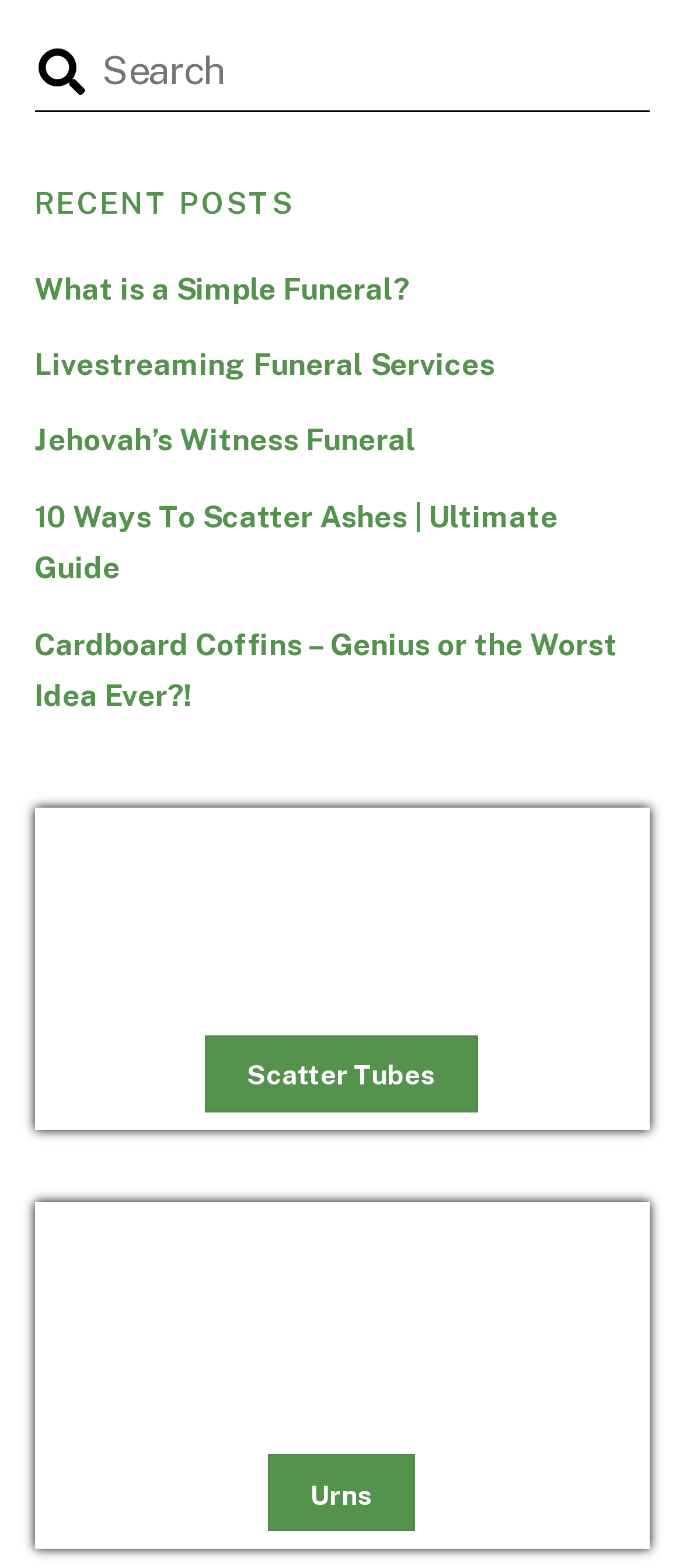Determine the bounding box coordinates for the area that should be clicked to carry out the following instruction: "view urns options".

[0.393, 0.928, 0.607, 0.976]